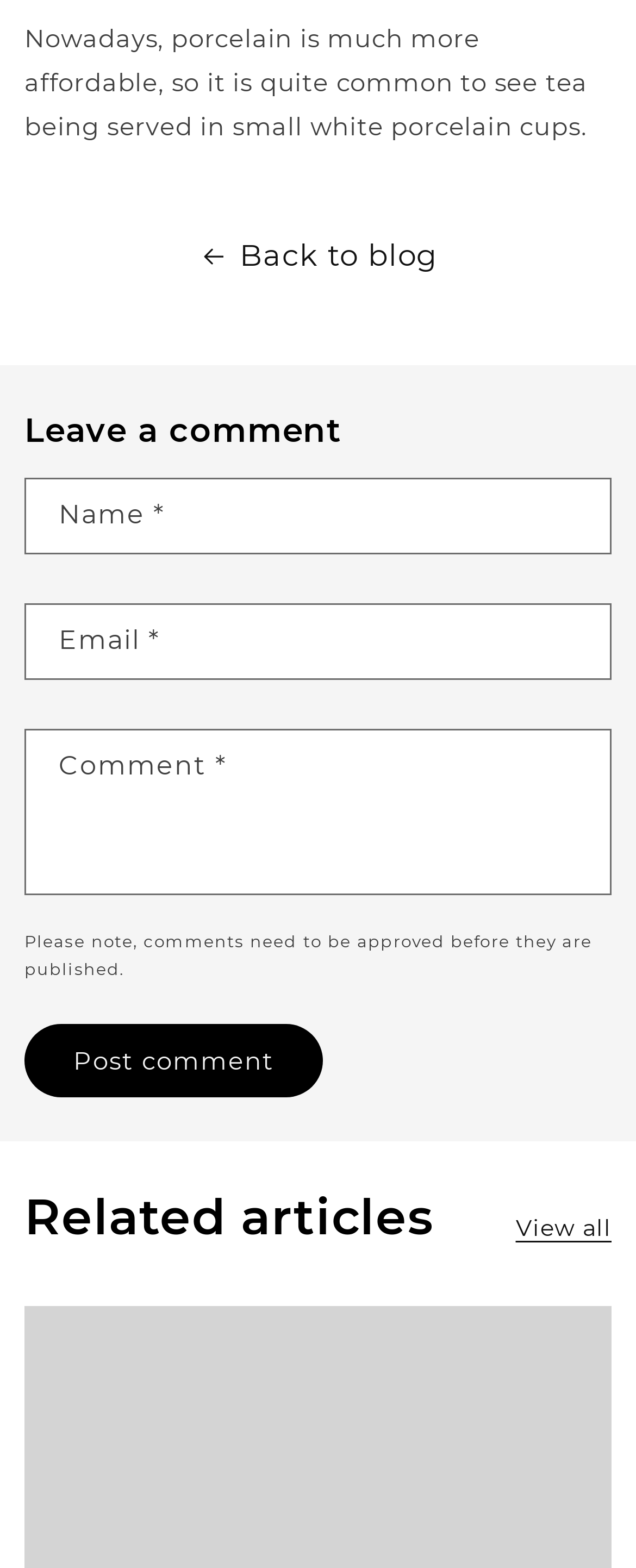What is the topic of the article?
Based on the image, provide your answer in one word or phrase.

Tea